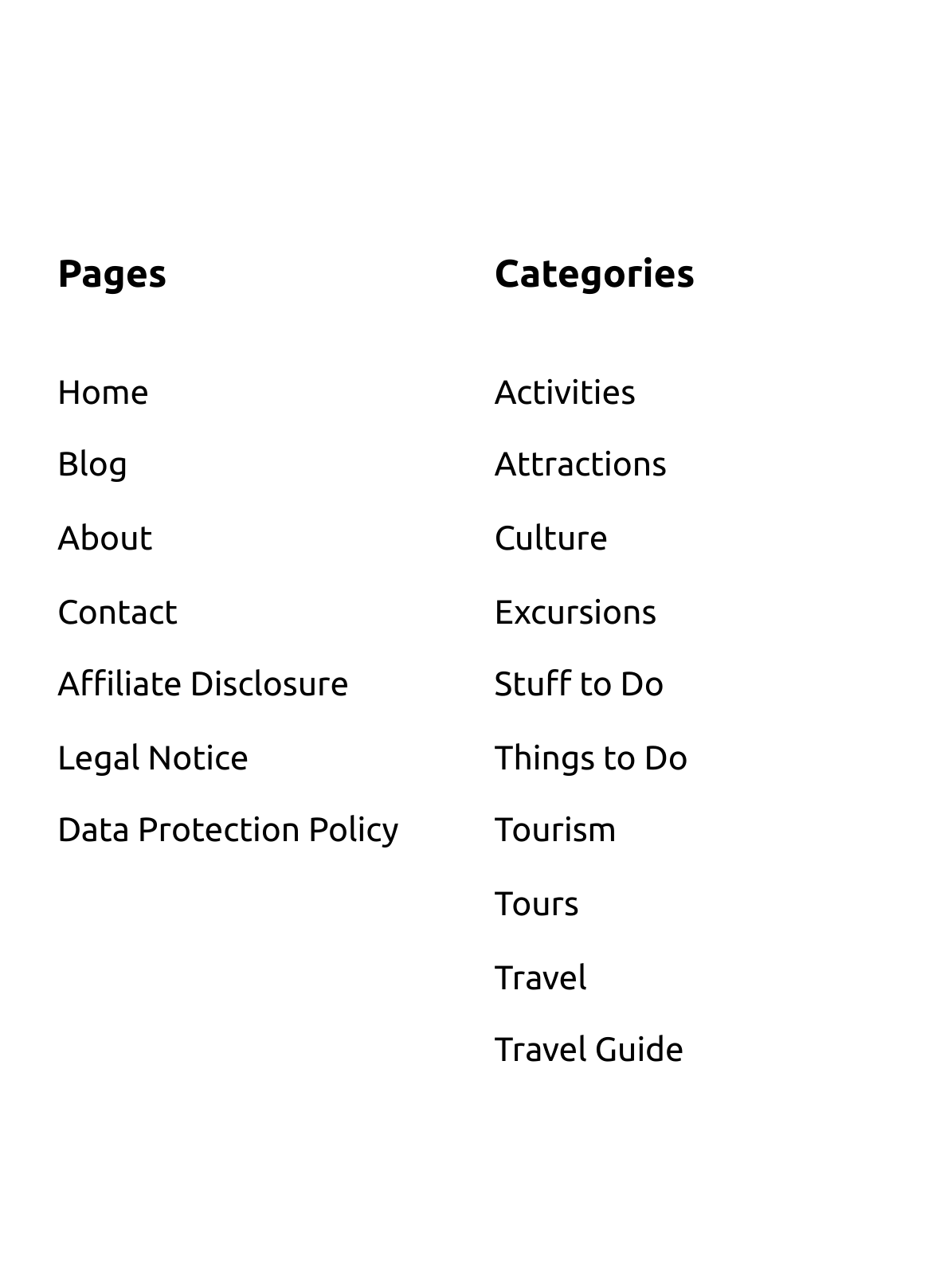Determine the bounding box coordinates for the area that should be clicked to carry out the following instruction: "explore activities".

[0.53, 0.283, 0.682, 0.325]